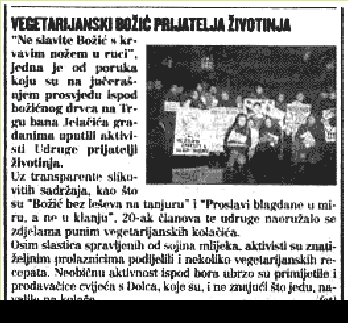Analyze the image and describe all key details you can observe.

The image depicts a scene from a vegetarian Christmas event organized by Animal Friends. A group of individuals is gathered, holding banners and signs advocating for animal rights and vegetarianism. The text in the image highlights a message urging people to celebrate Christmas without causing harm to animals, emphasizing compassion over consumption. It speaks against the tradition of feasting on animal products during the holidays, questioning the moral implications of such practices. The banner in the crowd conveys the core message of the event, promoting vegetarian holiday options and raising awareness about animal suffering. The overall atmosphere resonates with a commitment to compassion and a call for a more humane approach to holiday celebrations.